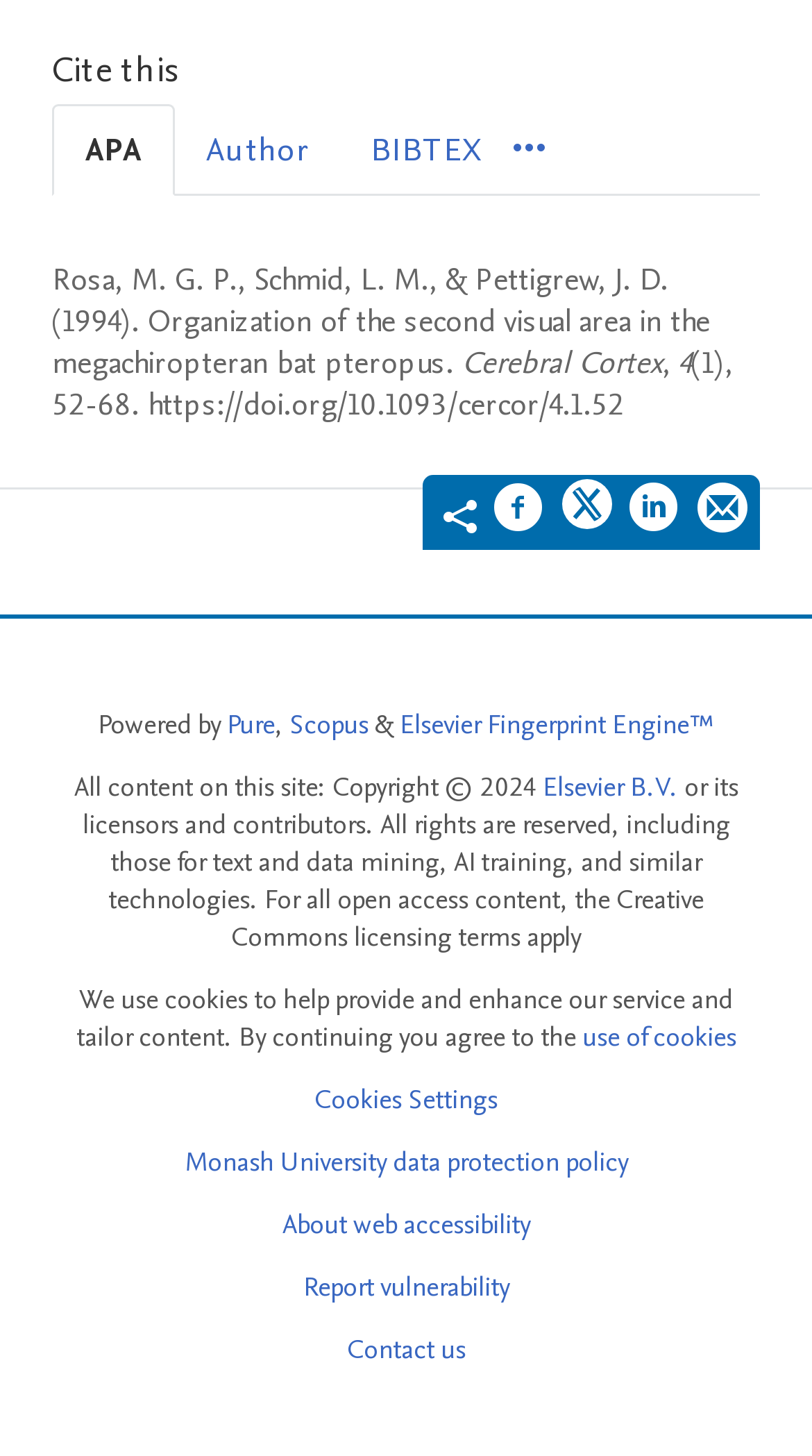What is the name of the organization that powered the site?
Can you offer a detailed and complete answer to this question?

The name of the organization that powered the site is 'Pure' as indicated by the link element with the text 'Pure' and the StaticText element with the text 'Powered by'.